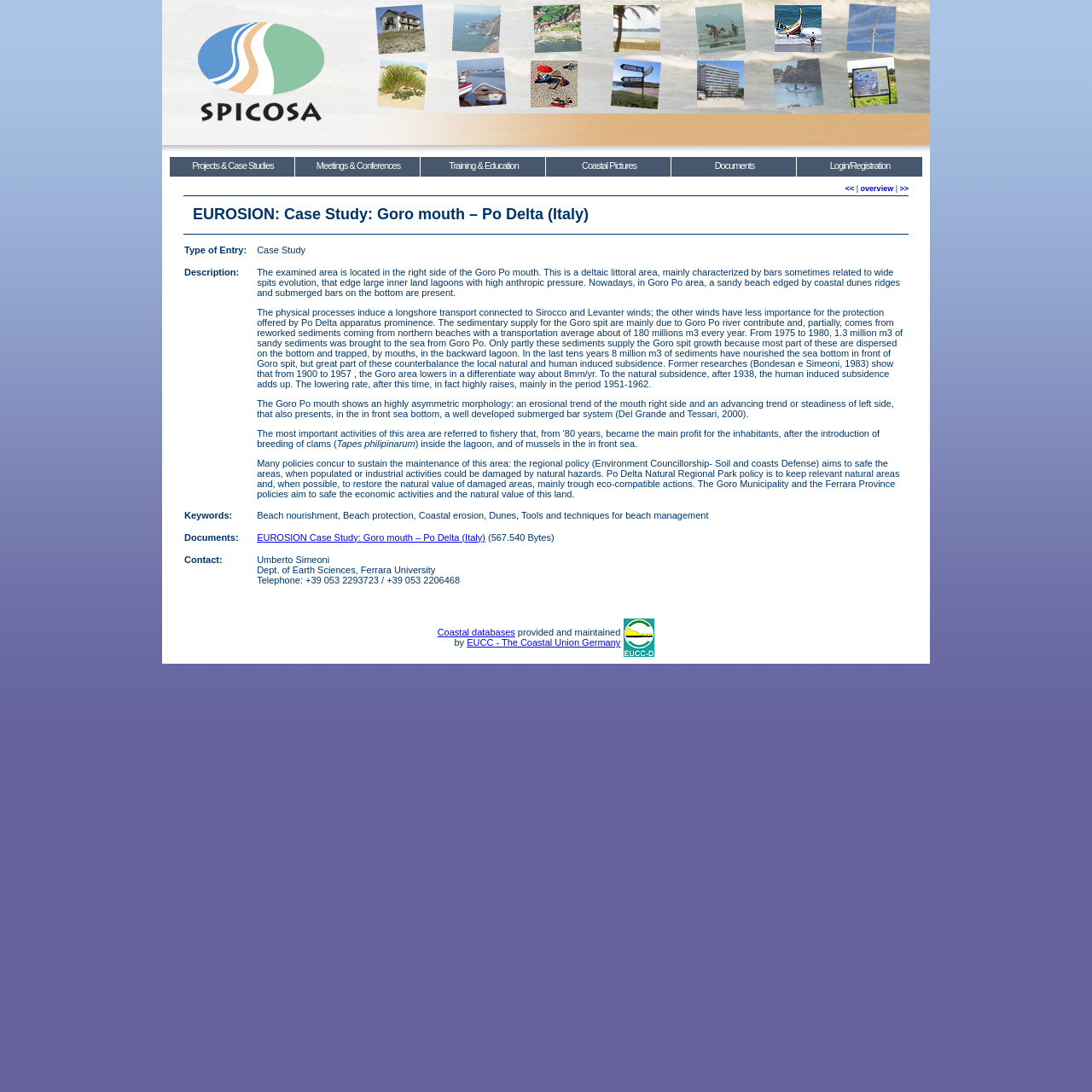Offer a meticulous description of the webpage's structure and content.

This webpage is about a case study on the Goro mouth and Po Delta in Italy, part of the EUROSION project. At the top, there is an image of the SPICOSA logo, followed by a navigation menu with links to "overview", "<<" and ">>". Below the navigation menu, there is a heading that repeats the title of the webpage.

The main content of the webpage is organized in a table with several rows. The first row has a header "Type of Entry:" and a cell containing the text "Case Study". The second row has an empty cell. The third row has a header "Description:" and a cell containing a lengthy text that describes the Goro mouth and Po Delta area, including its geographical features, physical processes, and human activities.

The fourth row has a header "Keywords:" and a cell containing a list of keywords related to beach management. The fifth row has an empty cell. The sixth row has a header "Documents:" and a cell containing a link to a document titled "EUROSION Case Study: Goro mouth – Po Delta (Italy)" with a file size of 567.540 Bytes. The seventh row has a header "Contact:" and a cell containing the contact information of Umberto Simeoni from the Dept. of Earth Sciences, Ferrara University.

At the bottom of the webpage, there is a table with a single row and two cells. The first cell contains a text "Coastal databases provided and maintained by EUCC - The Coastal Union Germany" with links to "Coastal databases" and "EUCC - The Coastal Union Germany". The second cell contains an image of the EUCC - The Coastal Union Germany logo.

On the left side of the webpage, there are several links to other sections of the website, including "Projects & Case Studies", "Meetings & Conferences", "Training & Education", "Coastal Pictures", "Documents", and "Login/Registration".